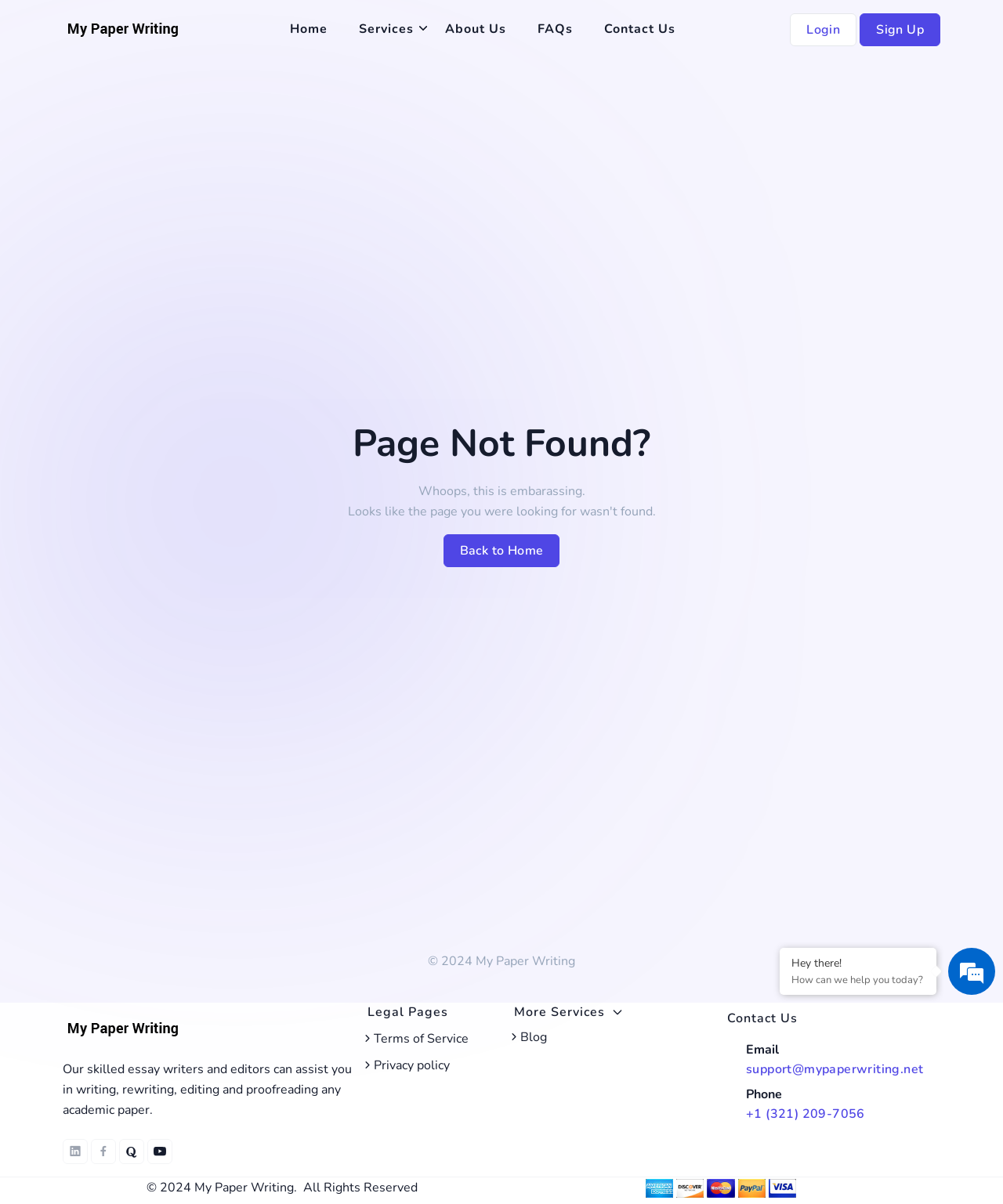Provide a one-word or brief phrase answer to the question:
How can I contact the company?

Email or phone